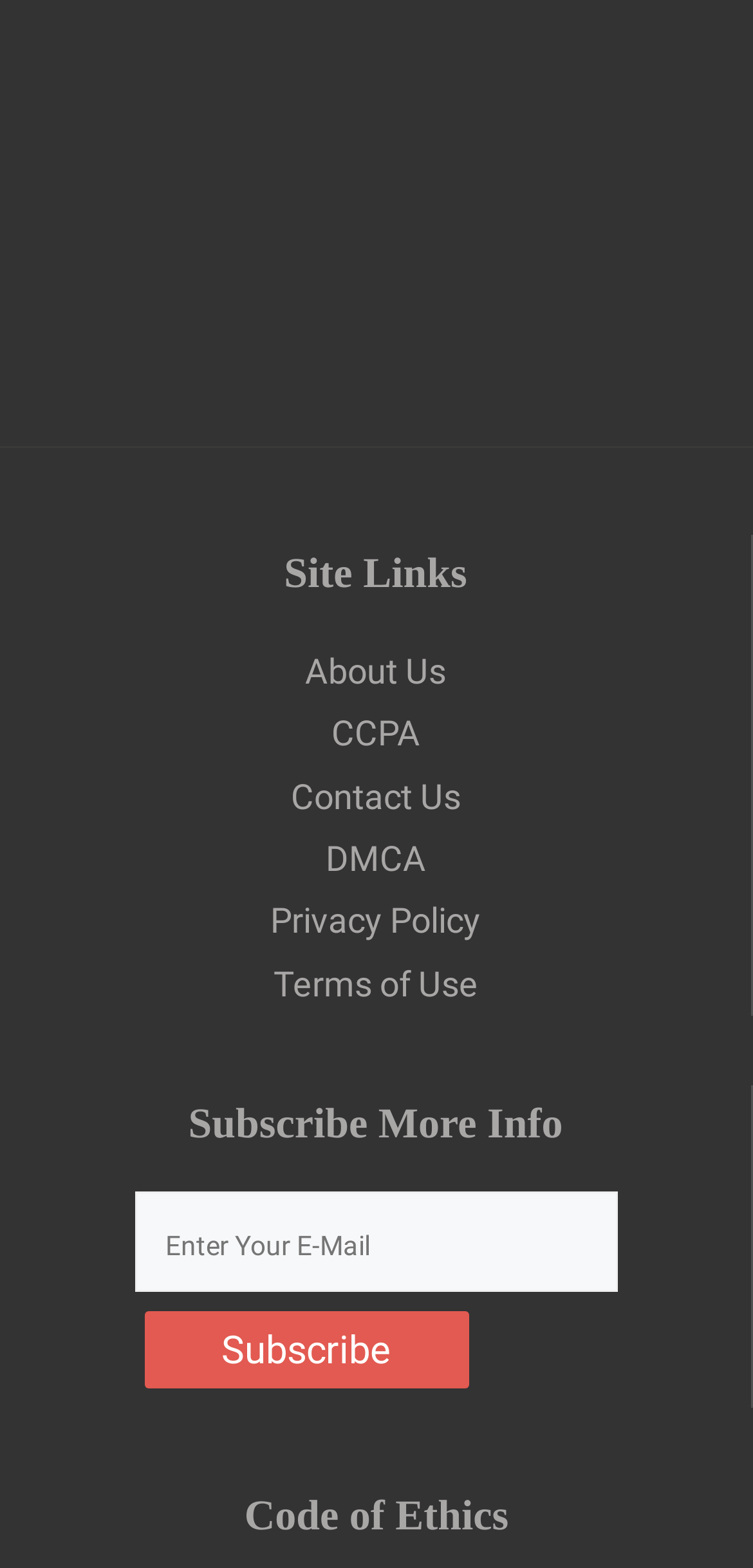Identify the bounding box coordinates of the clickable region necessary to fulfill the following instruction: "View Code of Ethics". The bounding box coordinates should be four float numbers between 0 and 1, i.e., [left, top, right, bottom].

[0.0, 0.942, 1.0, 0.991]